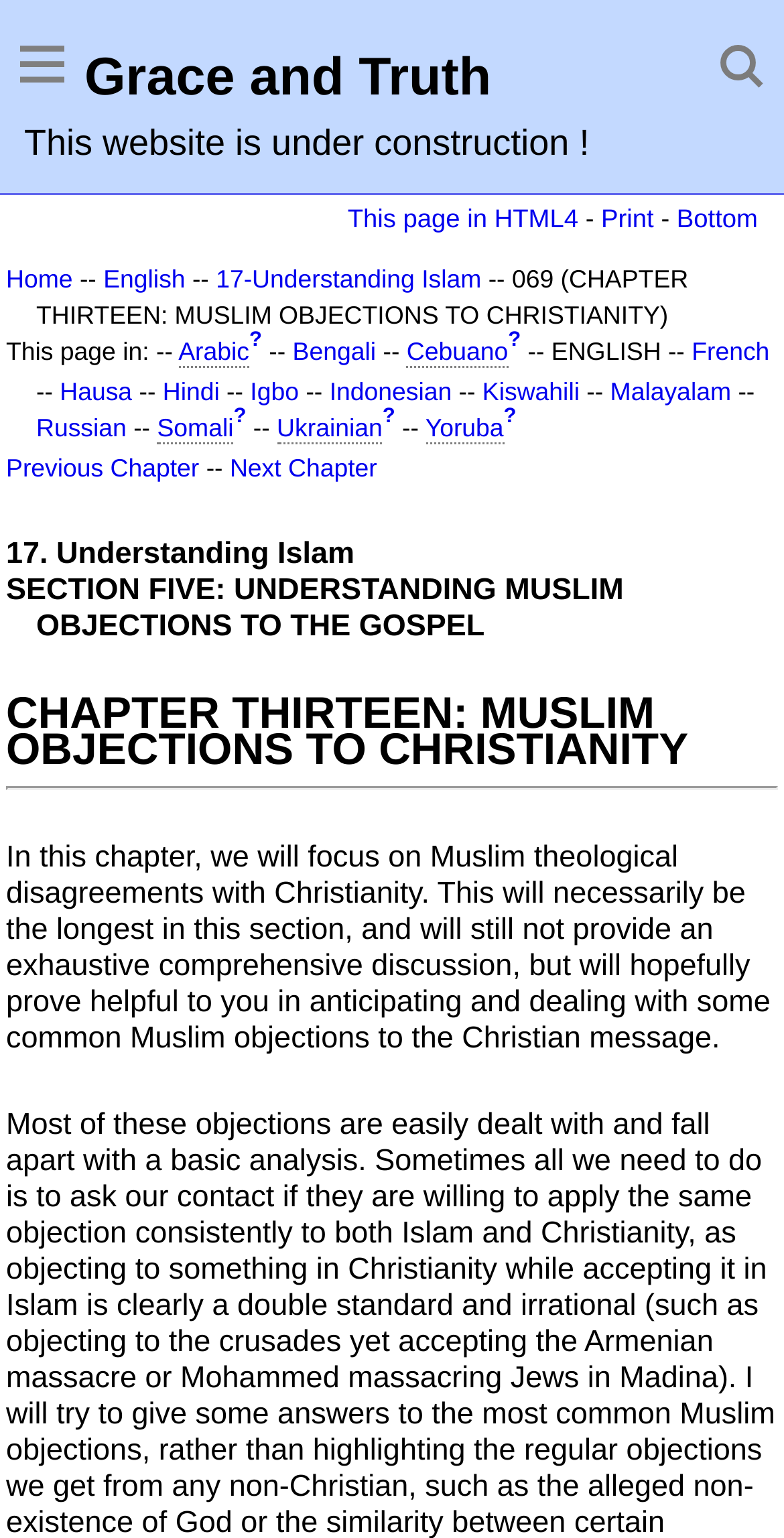Analyze the image and answer the question with as much detail as possible: 
What is the current chapter being discussed?

I looked at the heading 'CHAPTER THIRTEEN: MUSLIM OBJECTIONS TO CHRISTIANITY' and determined that the current chapter being discussed is Chapter 13.